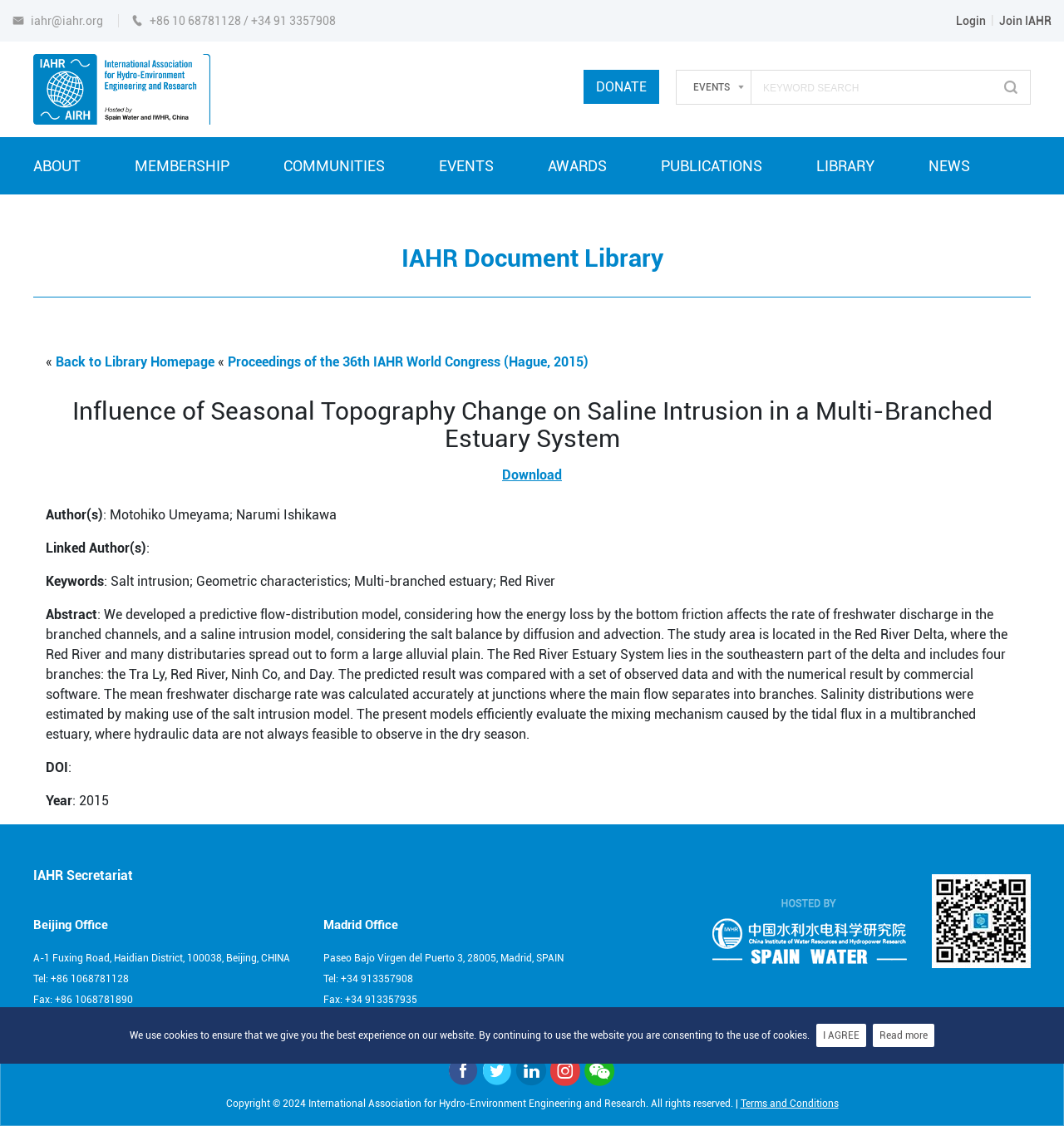Provide the bounding box coordinates for the UI element that is described by this text: "I AGREE". The coordinates should be in the form of four float numbers between 0 and 1: [left, top, right, bottom].

[0.767, 0.909, 0.814, 0.93]